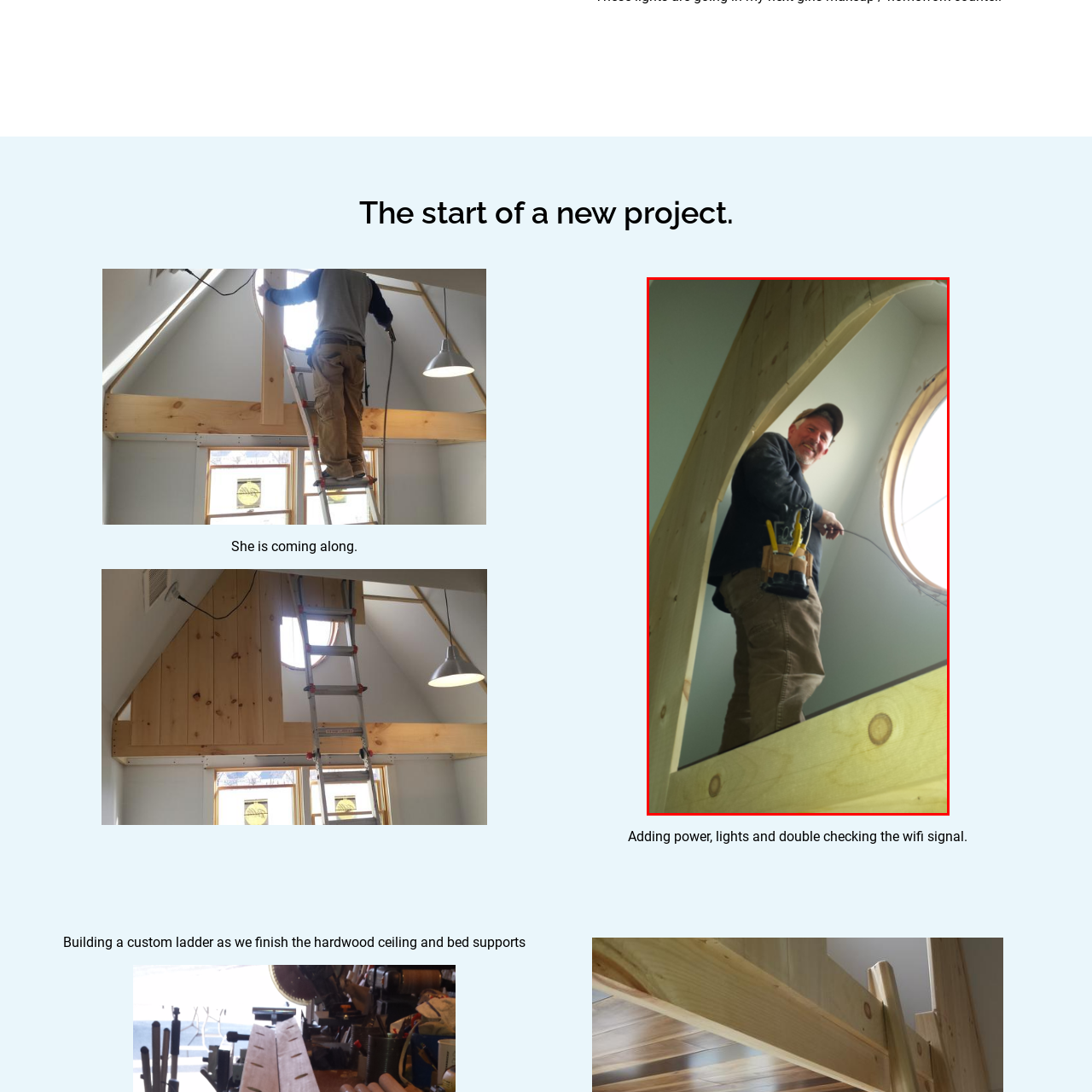Pay attention to the image encased in the red boundary and reply to the question using a single word or phrase:
What is behind the man?

Large circular window